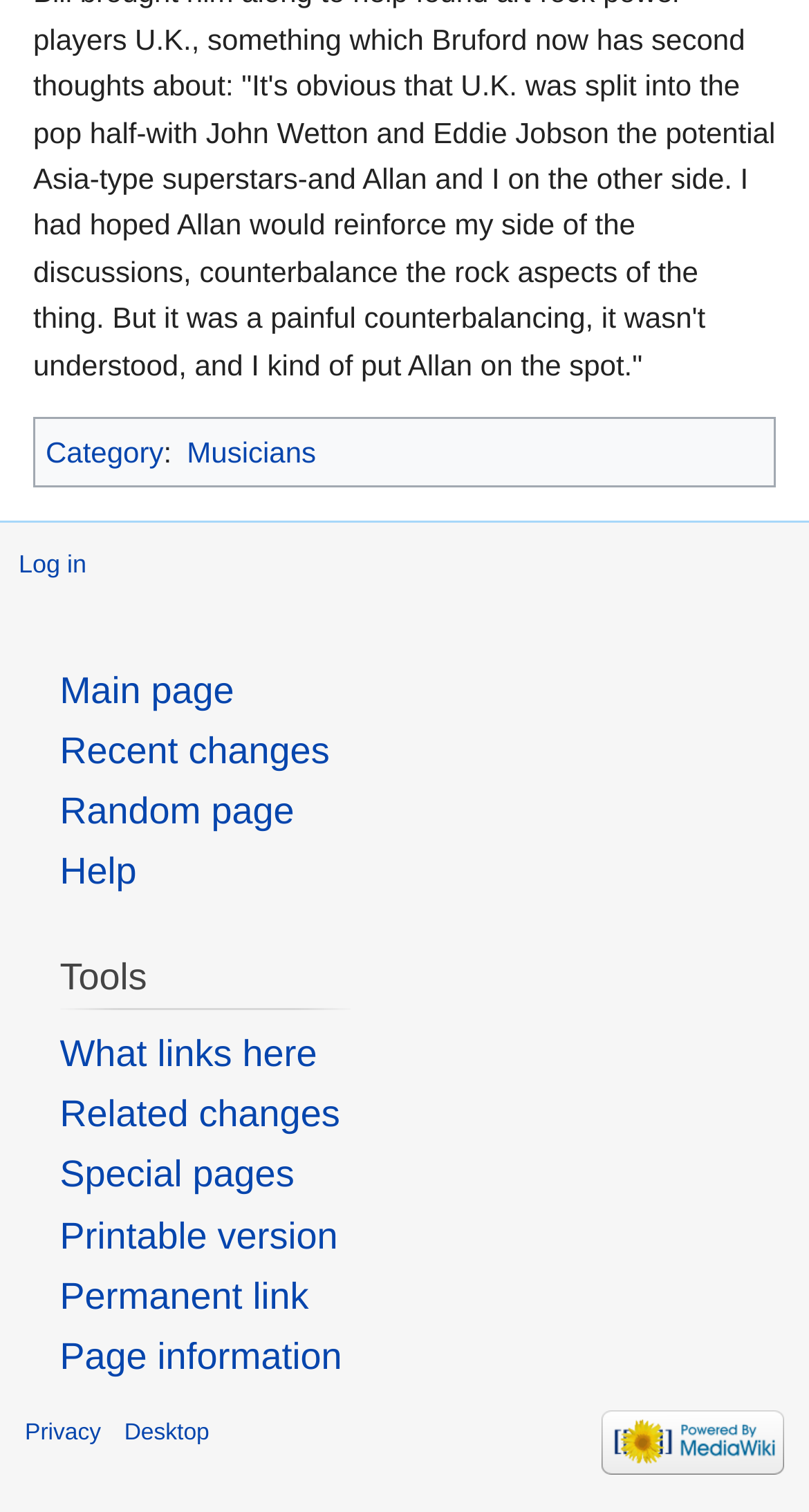Locate the bounding box coordinates of the area you need to click to fulfill this instruction: 'Visit the Main page'. The coordinates must be in the form of four float numbers ranging from 0 to 1: [left, top, right, bottom].

[0.074, 0.443, 0.289, 0.47]